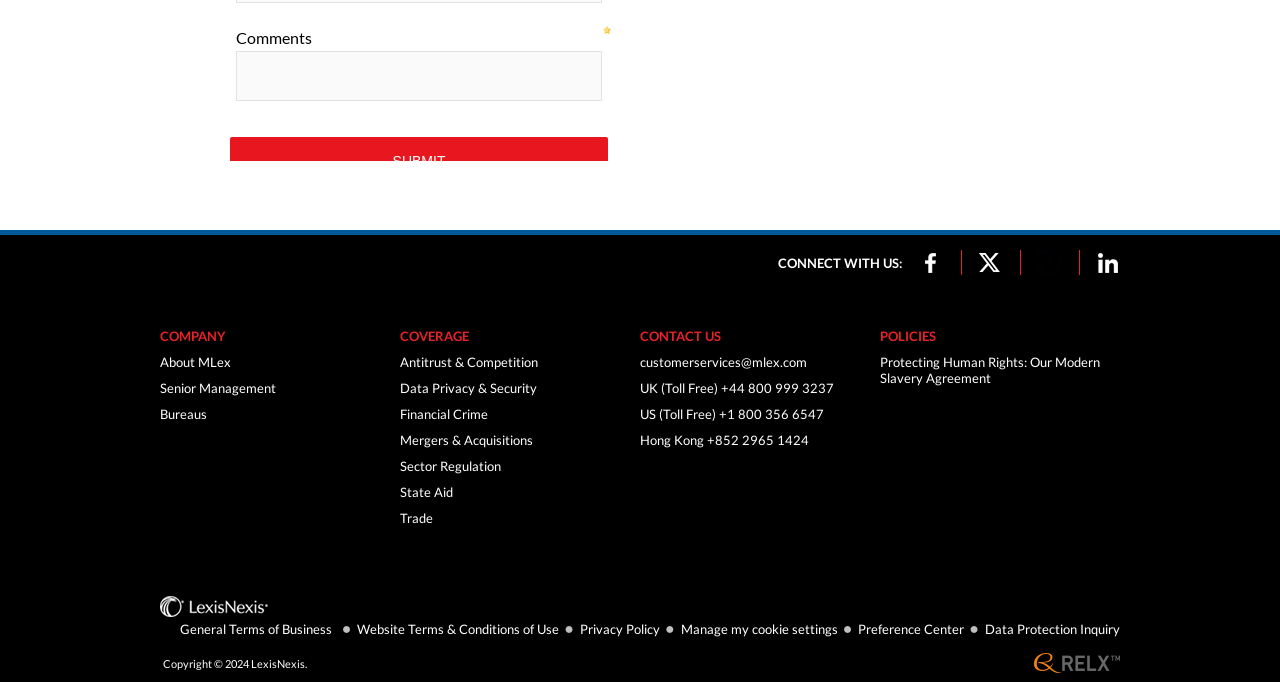Answer the following in one word or a short phrase: 
What is the company's name?

MLex